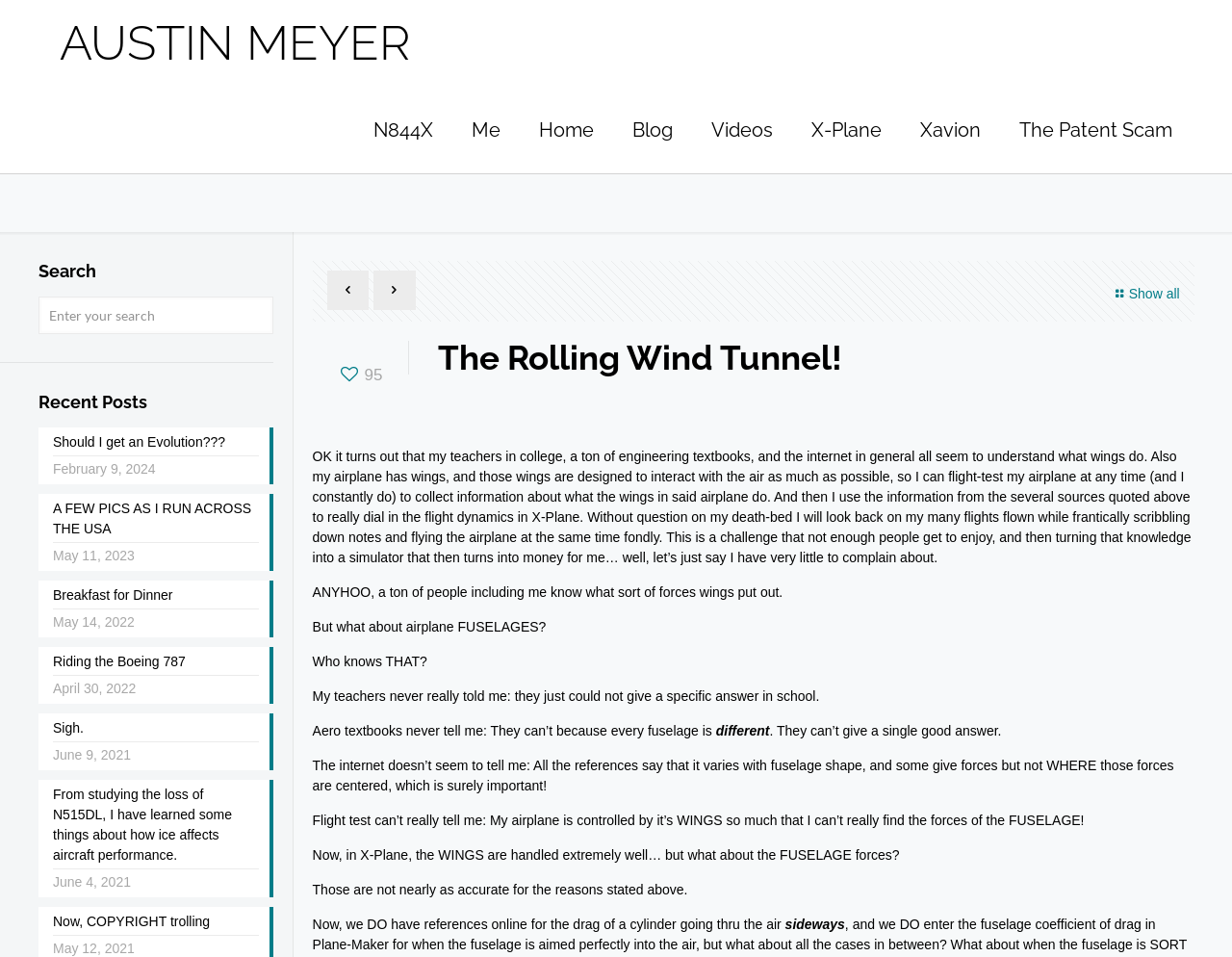Create a detailed narrative describing the layout and content of the webpage.

This webpage appears to be a blog or personal website, with a focus on the author's experiences and thoughts on various topics, including aviation and flight simulation.

At the top of the page, there is a navigation menu with links to different sections, including "Home", "Blog", "Videos", and "X-Plane". Below this menu, there is a heading that reads "The Rolling Wind Tunnel!".

The main content of the page is a lengthy article or blog post that discusses the author's experiences with flight simulation and their efforts to create a realistic simulator. The text is divided into several paragraphs, with headings and subheadings that break up the content.

To the left of the main content, there is a sidebar with several sections, including a search bar, a list of recent posts, and a section with links to social media profiles. The recent posts section lists several article titles, each with a corresponding date.

There are no images on the page, but there are several icons and symbols, including a few social media icons and a few emojis. The overall layout of the page is simple and easy to navigate, with a focus on the written content.